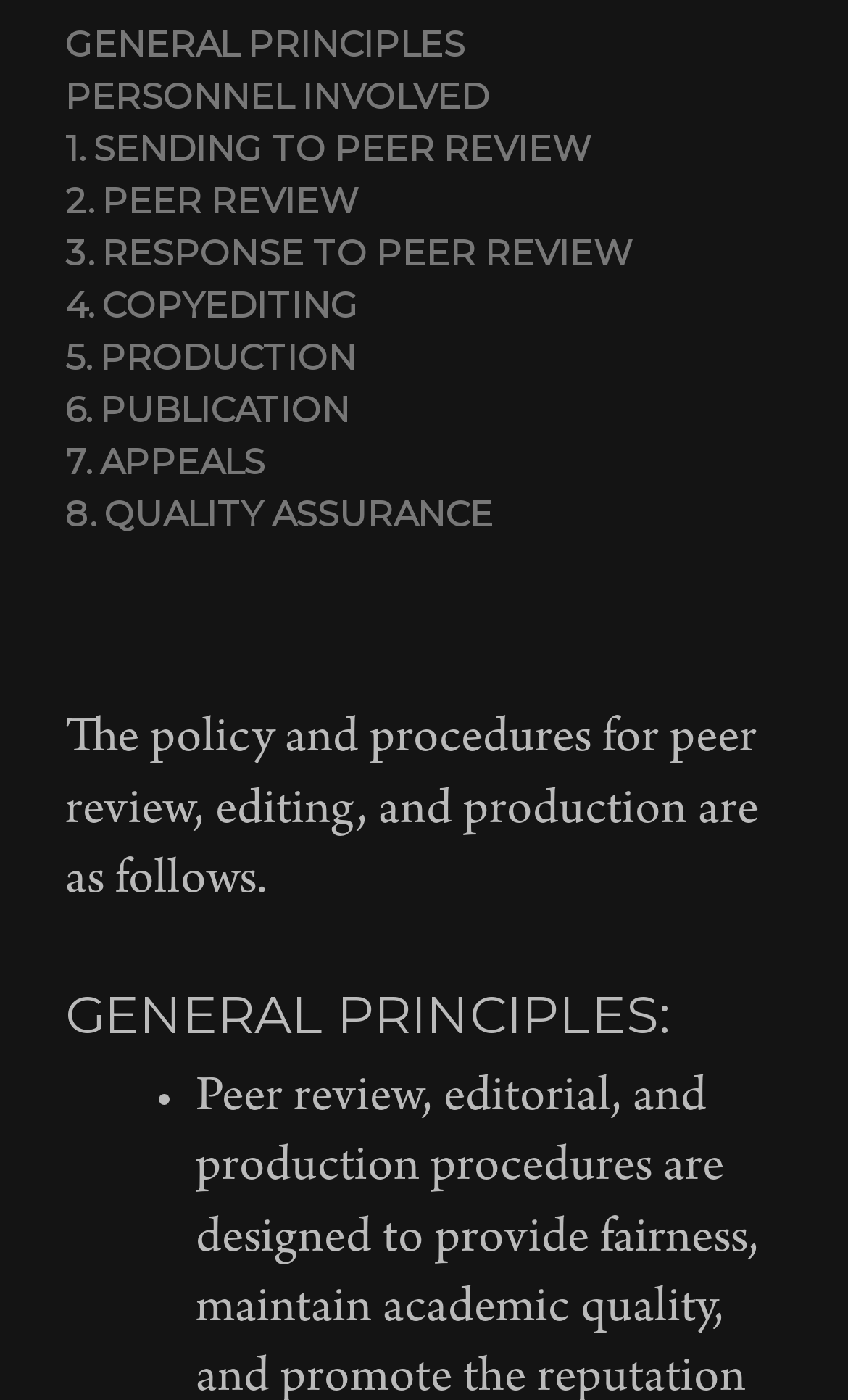Identify the bounding box for the UI element described as: "2. PEER REVIEW". Ensure the coordinates are four float numbers between 0 and 1, formatted as [left, top, right, bottom].

[0.077, 0.129, 0.423, 0.159]